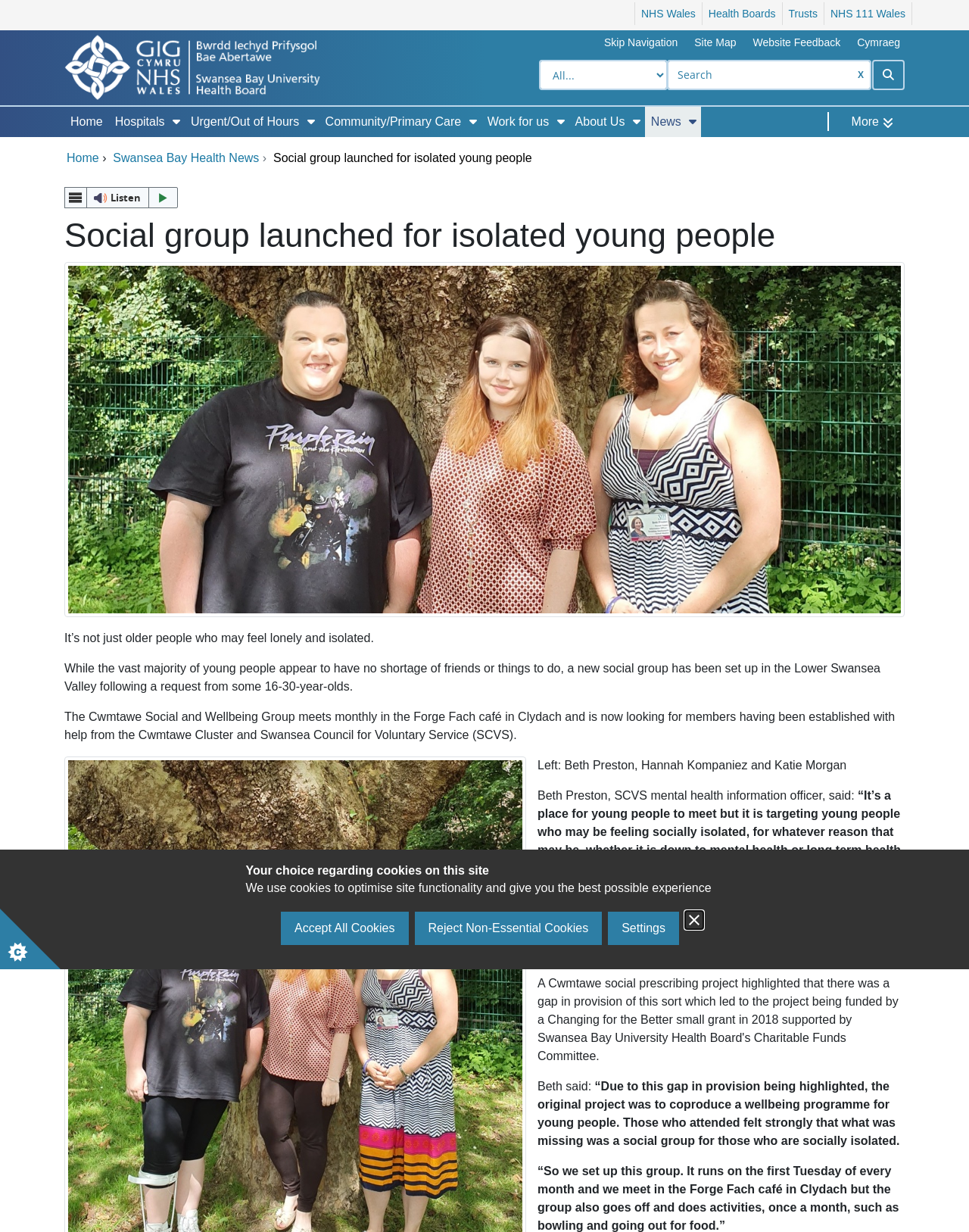Please identify the bounding box coordinates of the element's region that I should click in order to complete the following instruction: "Search for". The bounding box coordinates consist of four float numbers between 0 and 1, i.e., [left, top, right, bottom].

[0.688, 0.049, 0.899, 0.073]